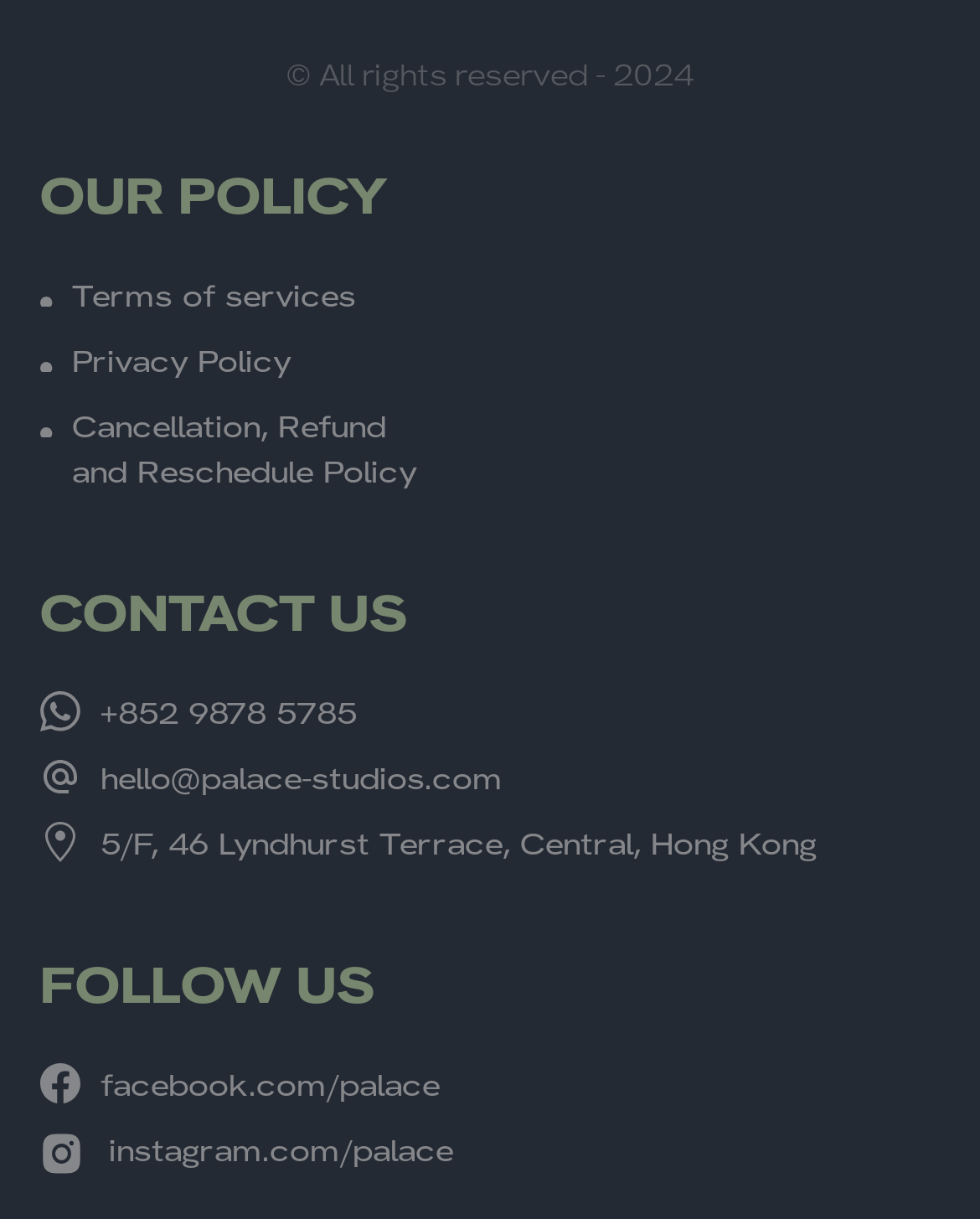Provide the bounding box coordinates for the specified HTML element described in this description: "hello@palace-studios.com". The coordinates should be four float numbers ranging from 0 to 1, in the format [left, top, right, bottom].

[0.103, 0.622, 0.513, 0.659]